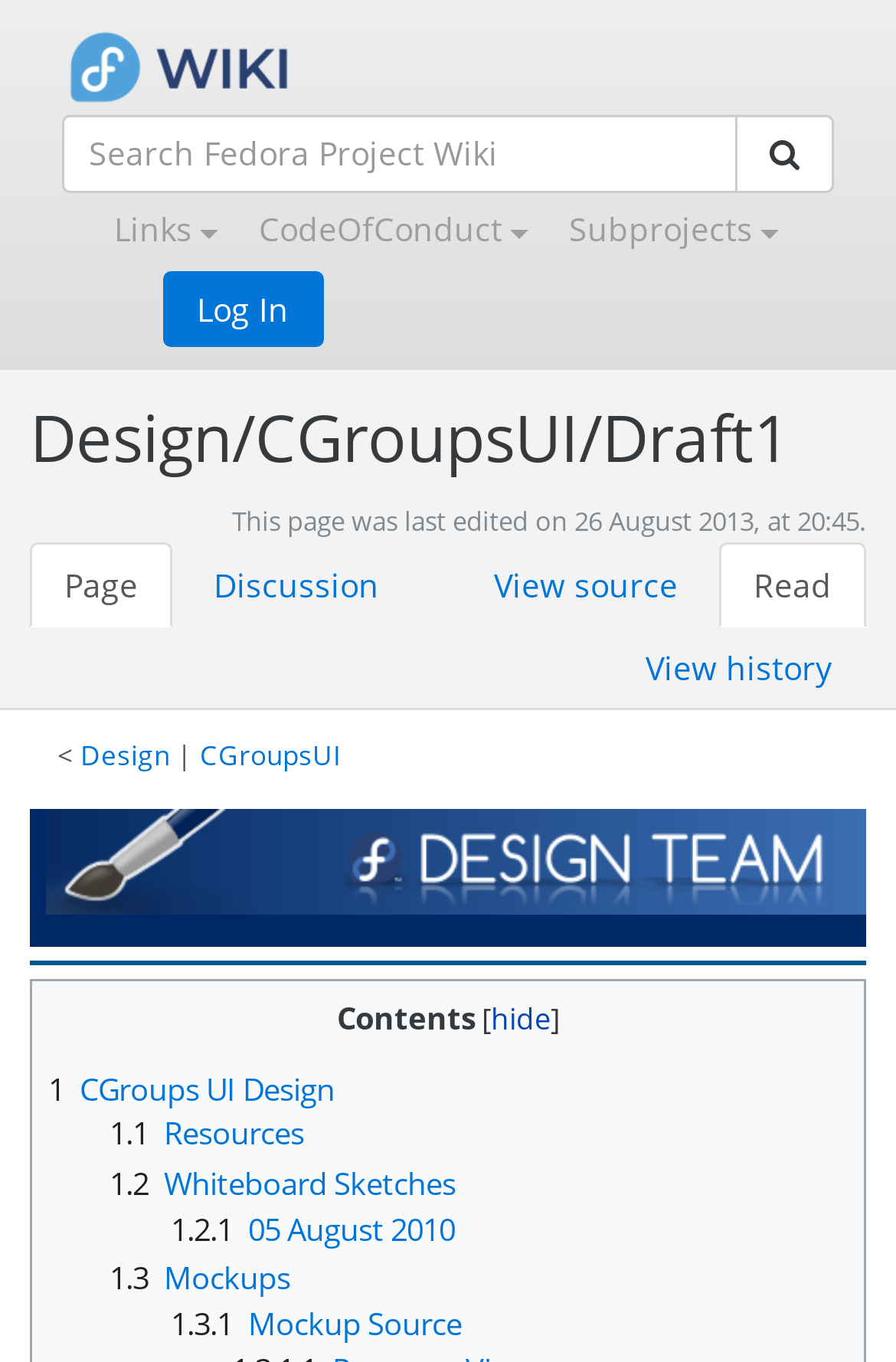Using the element description: "Subprojects", determine the bounding box coordinates for the specified UI element. The coordinates should be four float numbers between 0 and 1, [left, top, right, bottom].

[0.635, 0.141, 0.878, 0.196]